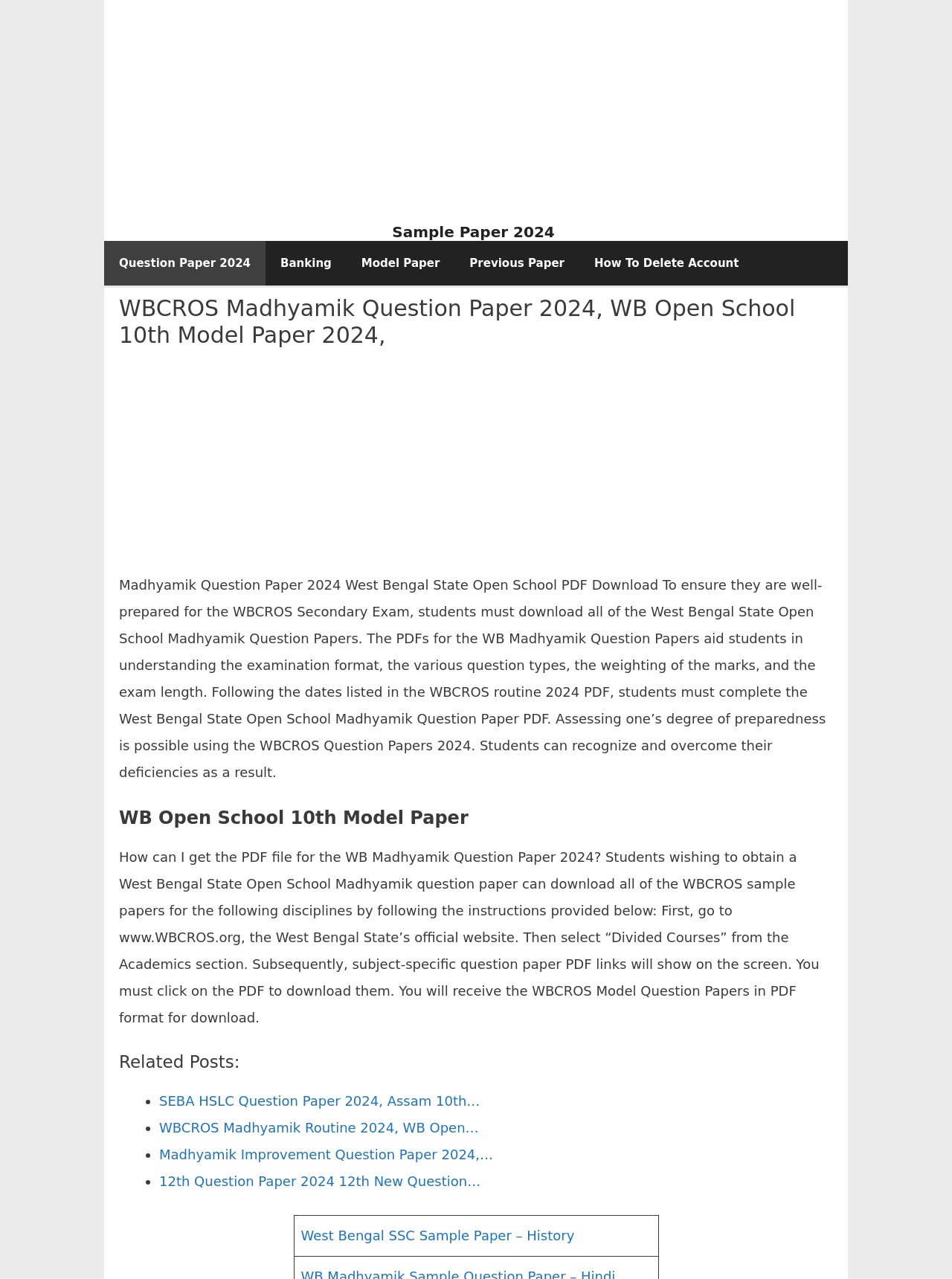Please give a short response to the question using one word or a phrase:
What is the category of the link 'SEBA HSLC Question Paper 2024, Assam 10th…'?

Related Posts